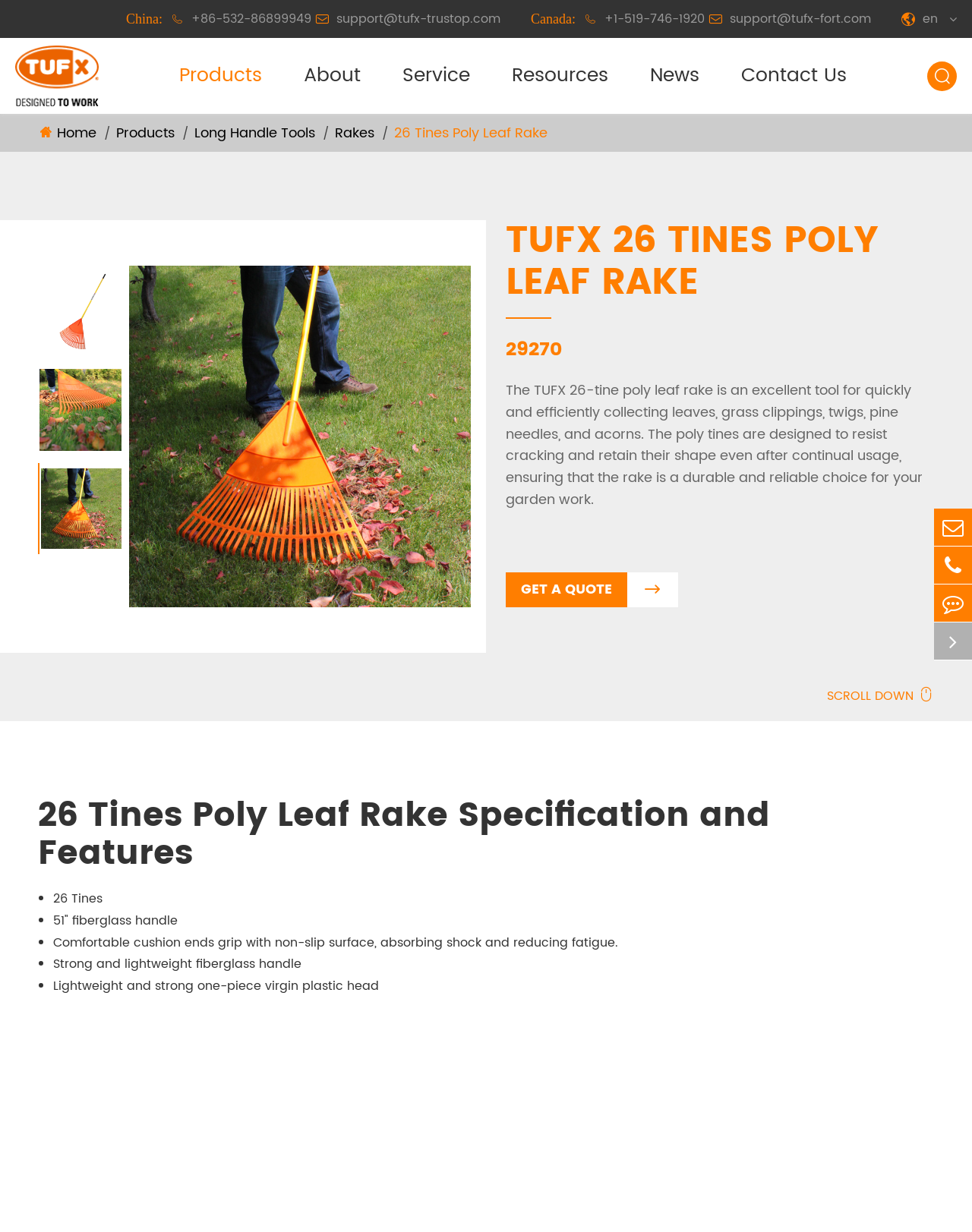What is the purpose of the poly leaf rake?
Look at the image and respond with a one-word or short-phrase answer.

Collecting leaves and debris